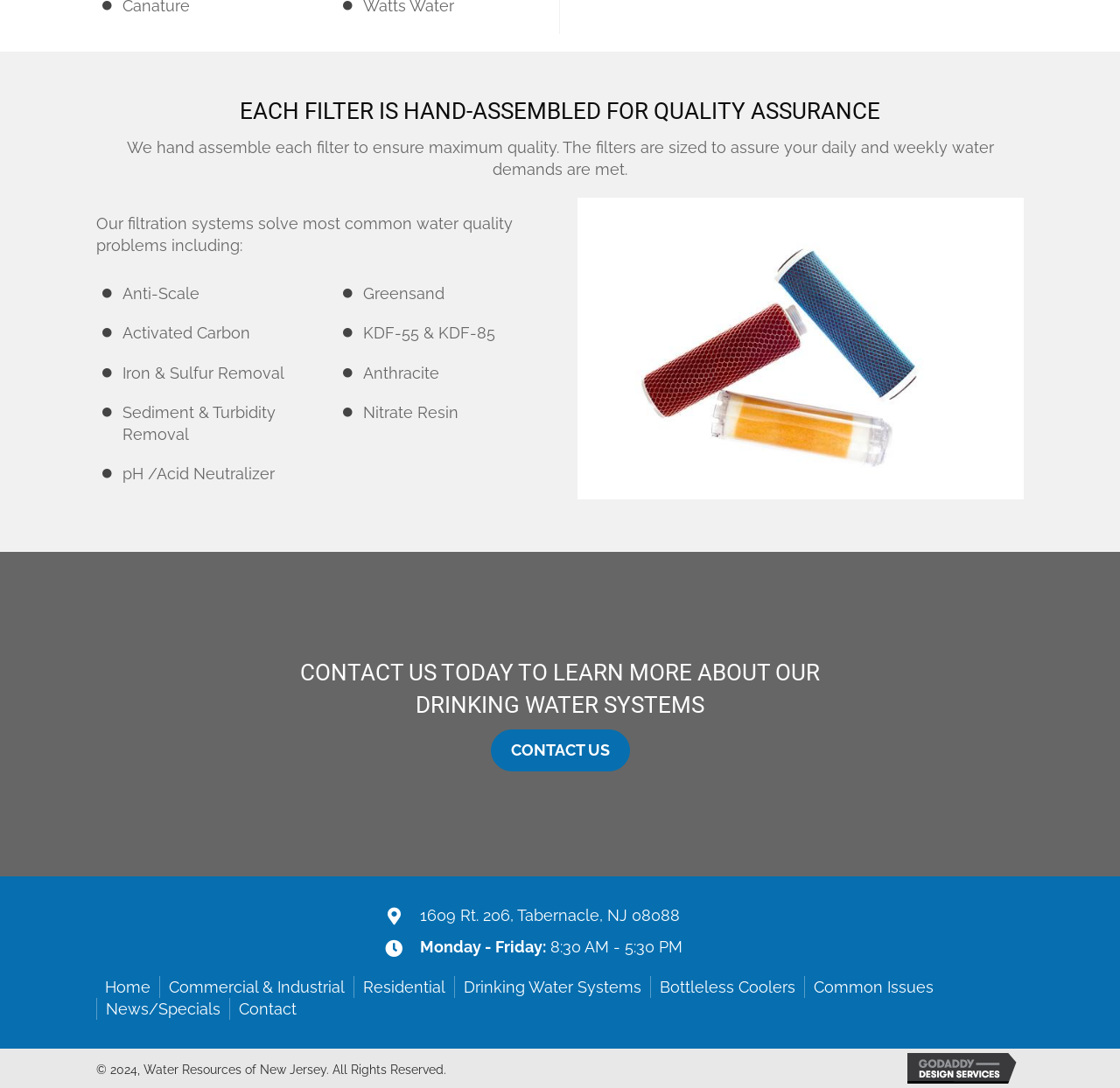What is the business address of Water Resources of New Jersey?
Use the screenshot to answer the question with a single word or phrase.

1609 Rt. 206, Tabernacle, NJ 08088